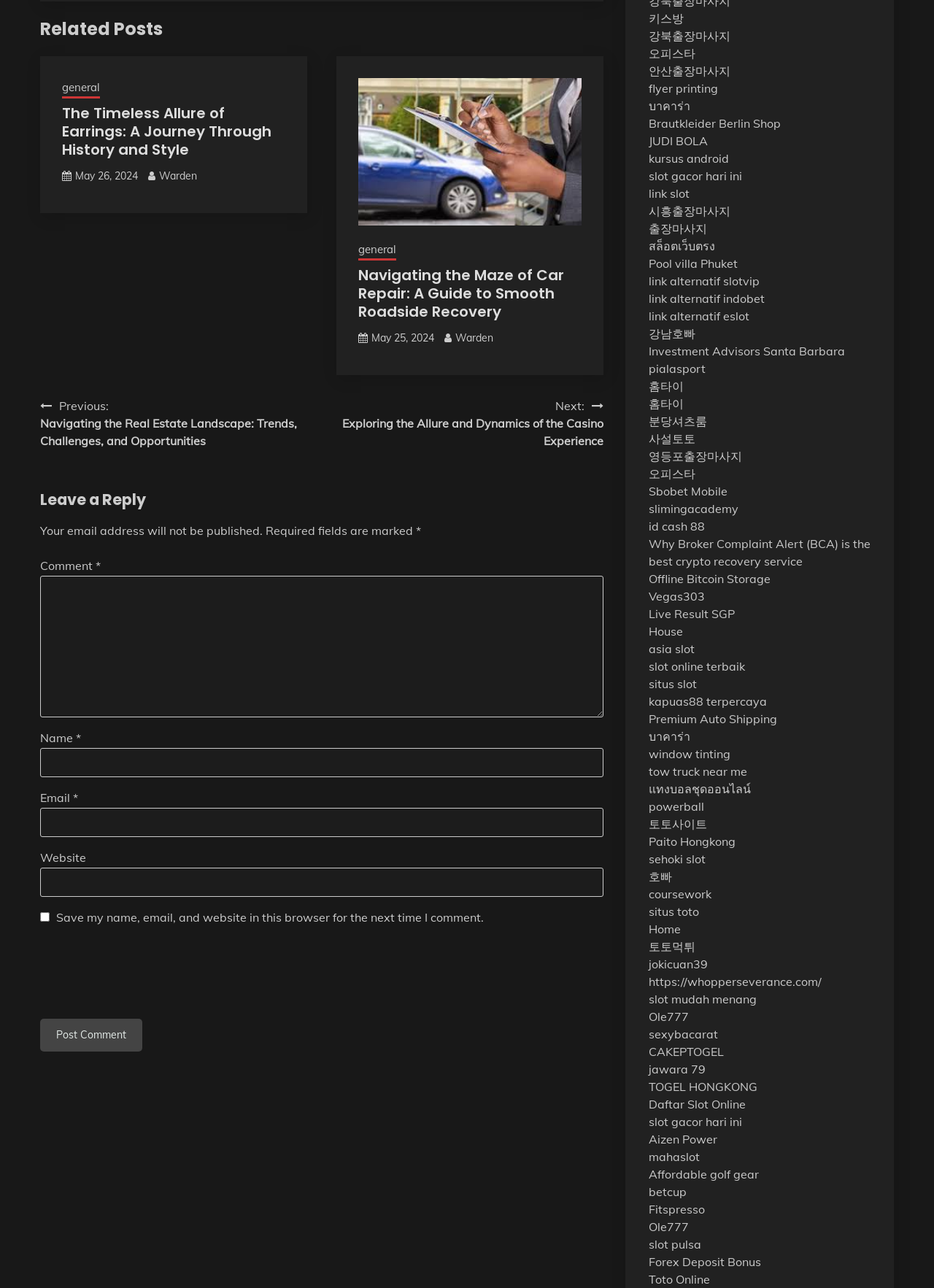What is the text of the 'Leave a Reply' heading?
Provide a comprehensive and detailed answer to the question.

I determined the answer by looking at the heading element with the text 'Leave a Reply', which is a common phrase used on websites to invite users to leave a comment or reply.